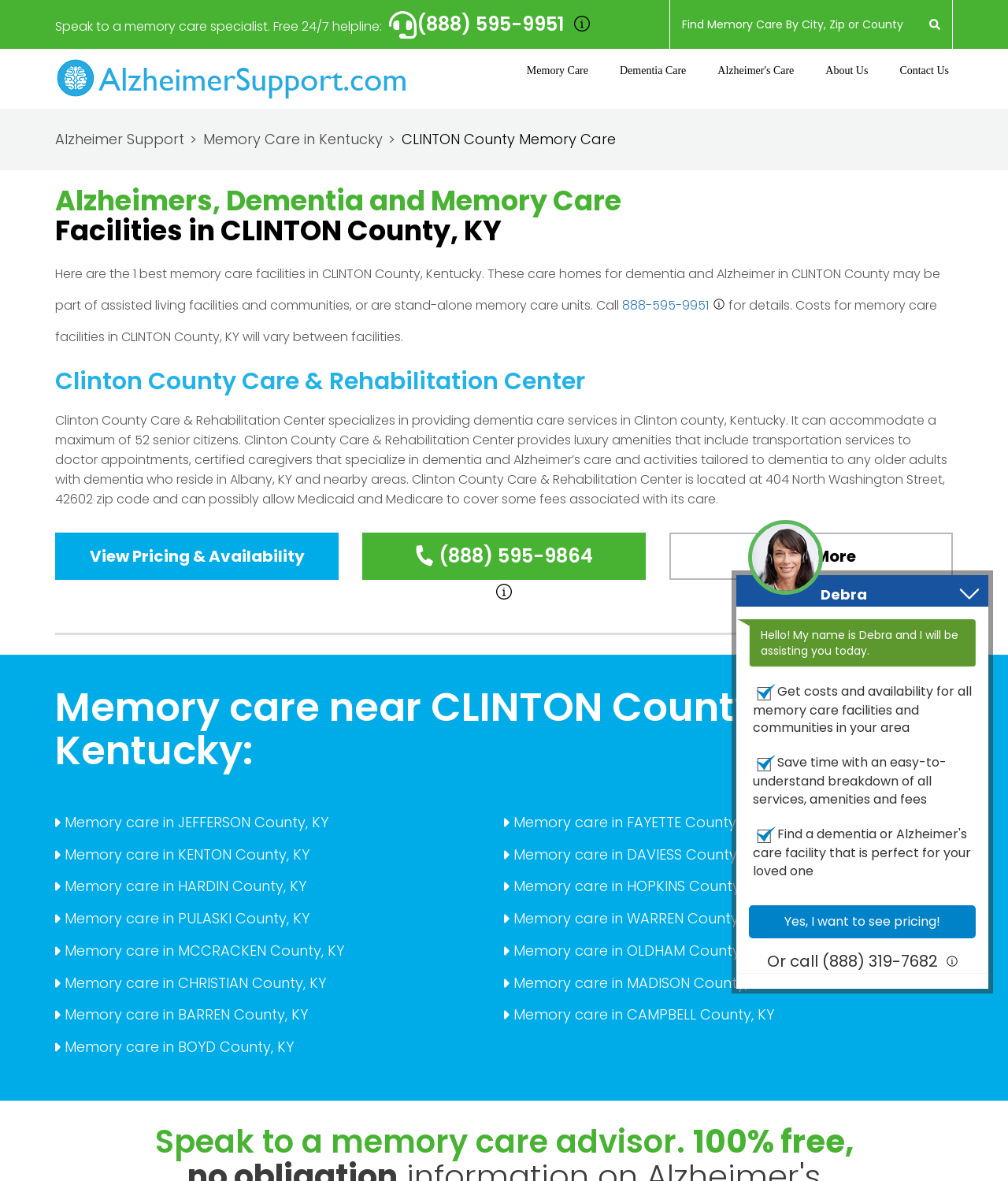Identify the bounding box coordinates of the element to click to follow this instruction: 'Speak to a memory care specialist'. Ensure the coordinates are four float values between 0 and 1, provided as [left, top, right, bottom].

[0.055, 0.015, 0.385, 0.03]